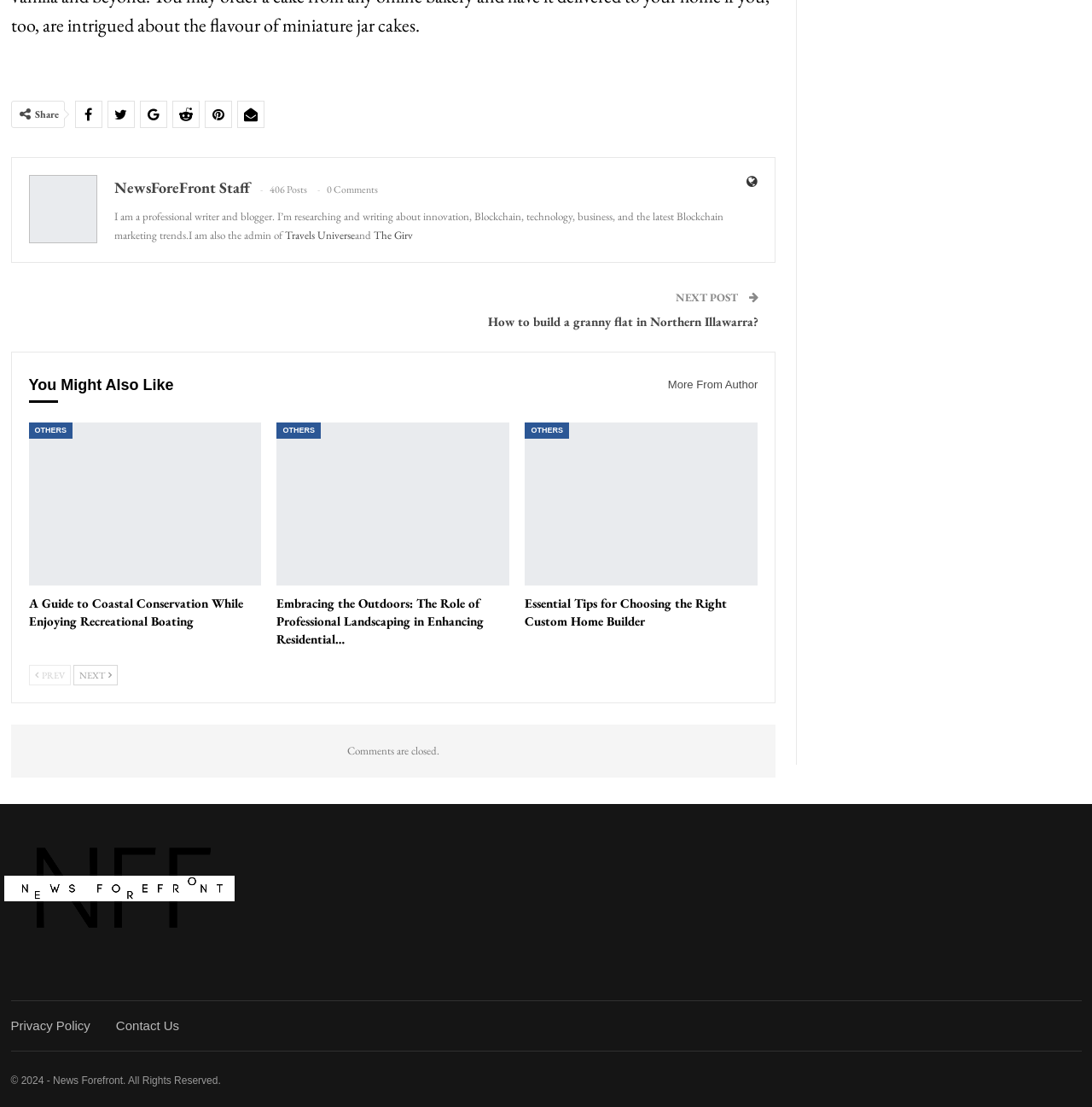What is the title of the next post?
Please look at the screenshot and answer in one word or a short phrase.

How to build a granny flat in Northern Illawarra?